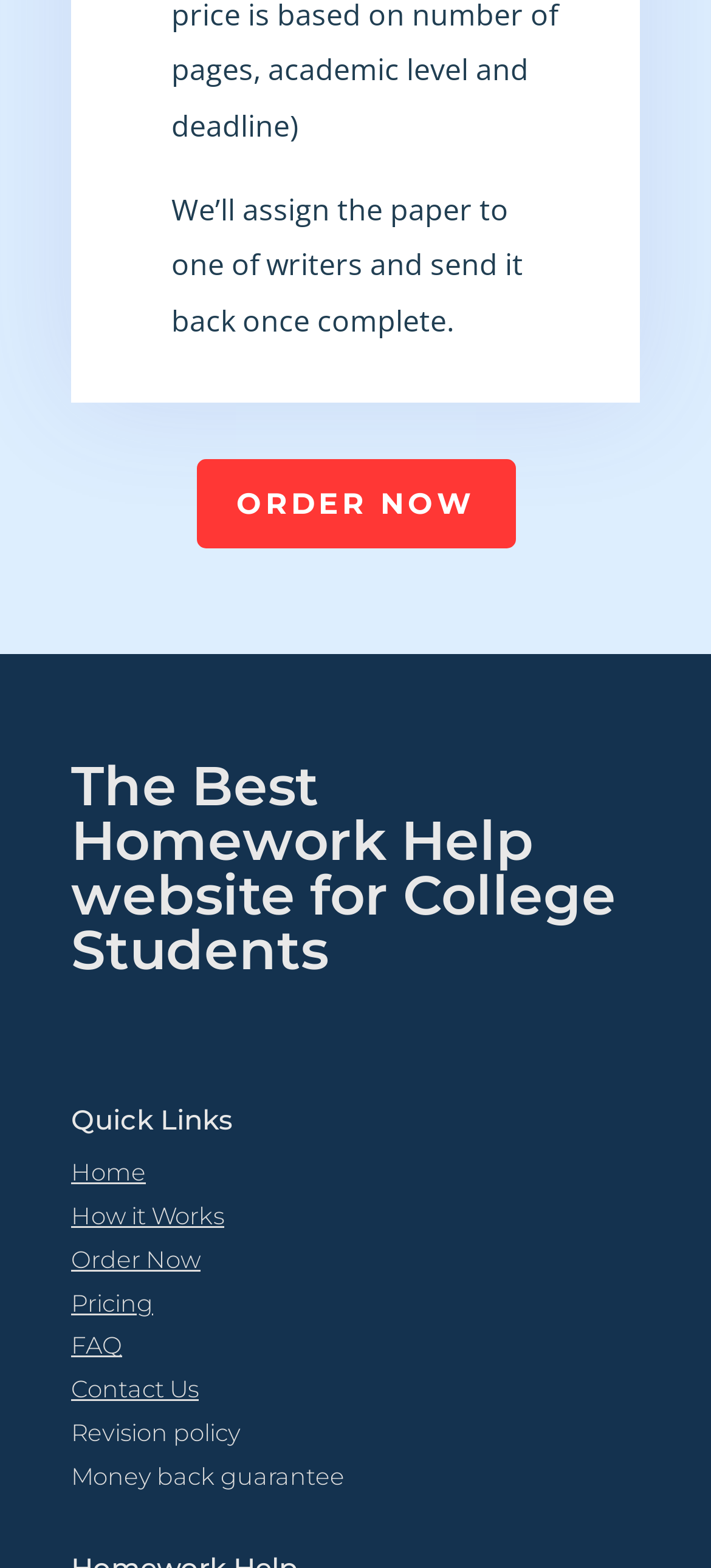What is the call-to-action button on the webpage?
Look at the screenshot and respond with a single word or phrase.

ORDER NOW